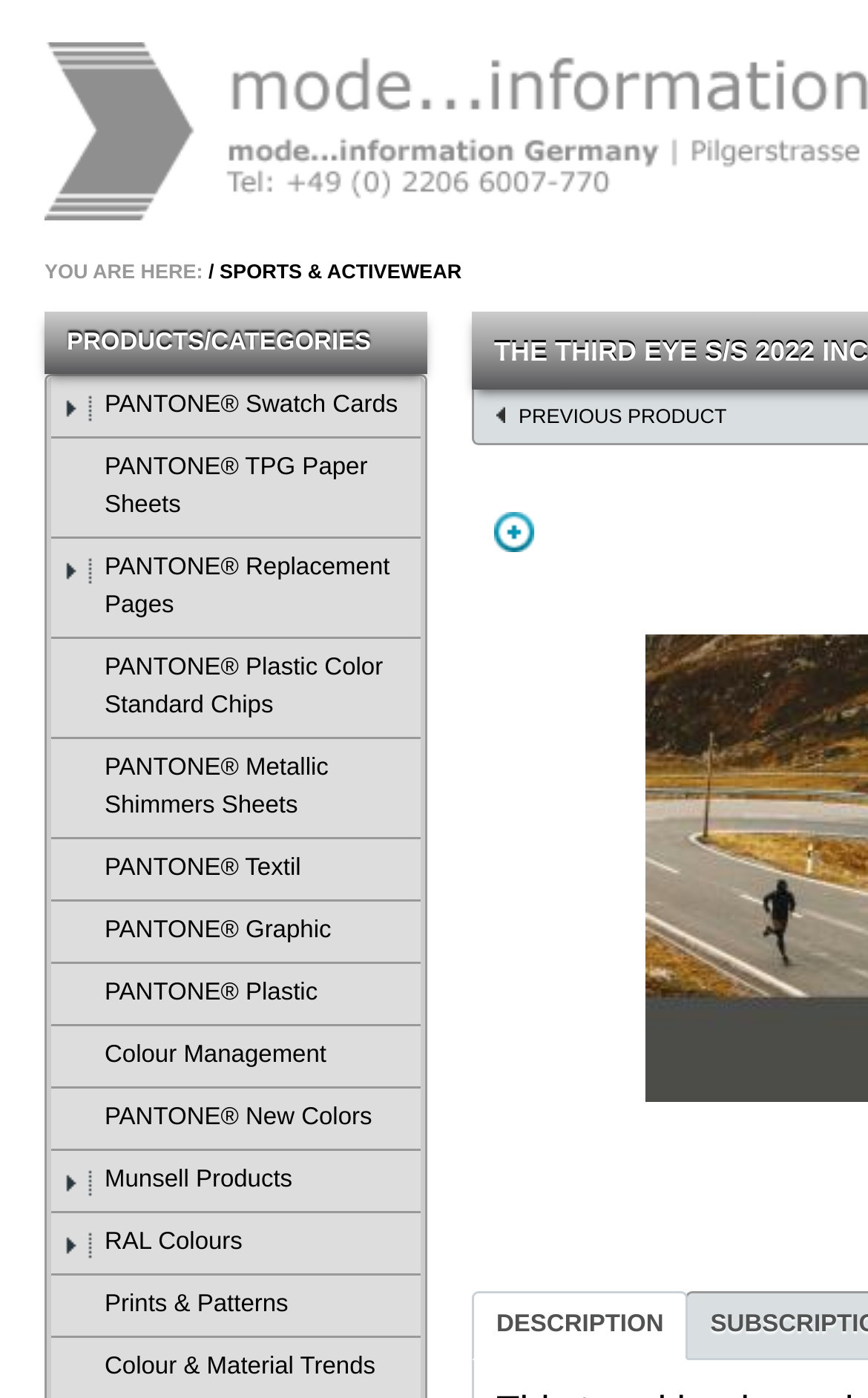Please identify the coordinates of the bounding box for the clickable region that will accomplish this instruction: "go to SPORTS & ACTIVEWEAR".

[0.253, 0.186, 0.532, 0.202]